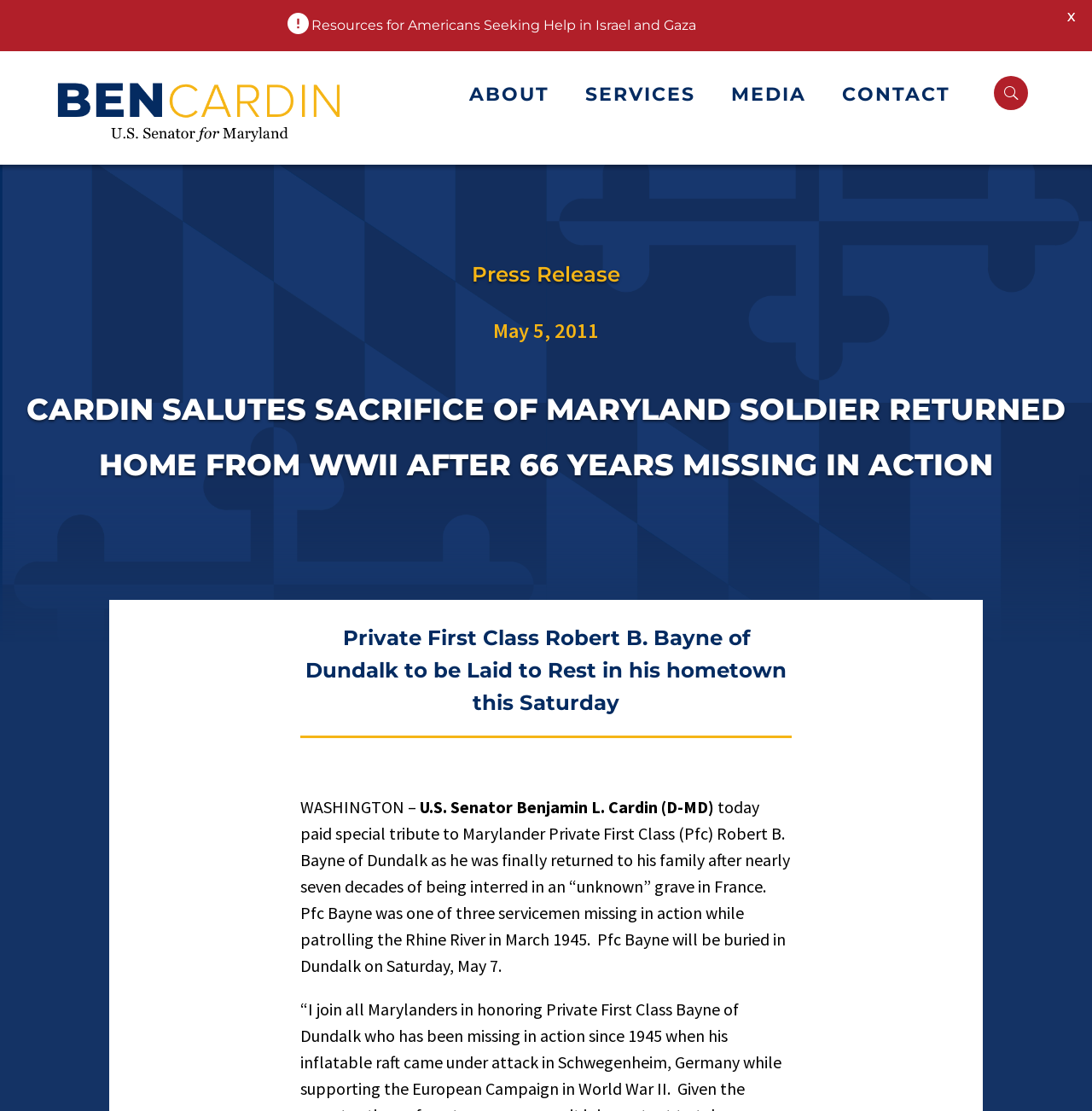Who is the U.S. Senator mentioned in the article?
Please provide a comprehensive and detailed answer to the question.

I found the answer by reading the text on the webpage, specifically the sentence 'U.S. Senator Benjamin L. Cardin (D-MD) today paid special tribute to Marylander Private First Class (Pfc) Robert B. Bayne of Dundalk as he was finally returned to his family...'.